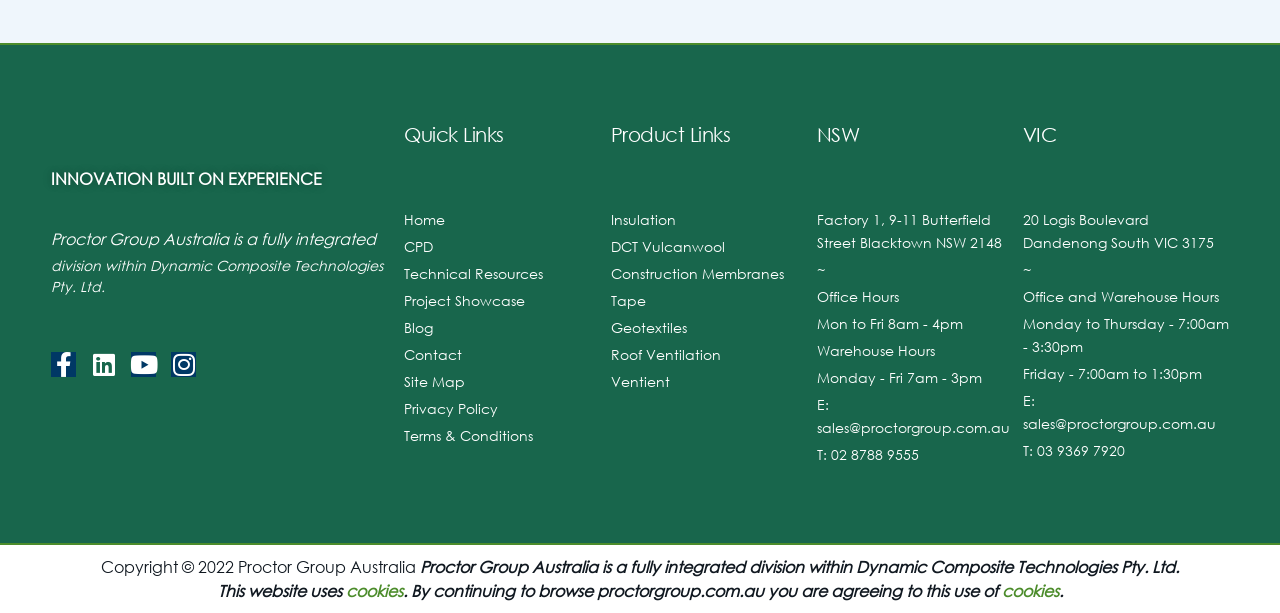Locate and provide the bounding box coordinates for the HTML element that matches this description: "T: 02 8788 9555".

[0.638, 0.723, 0.799, 0.76]